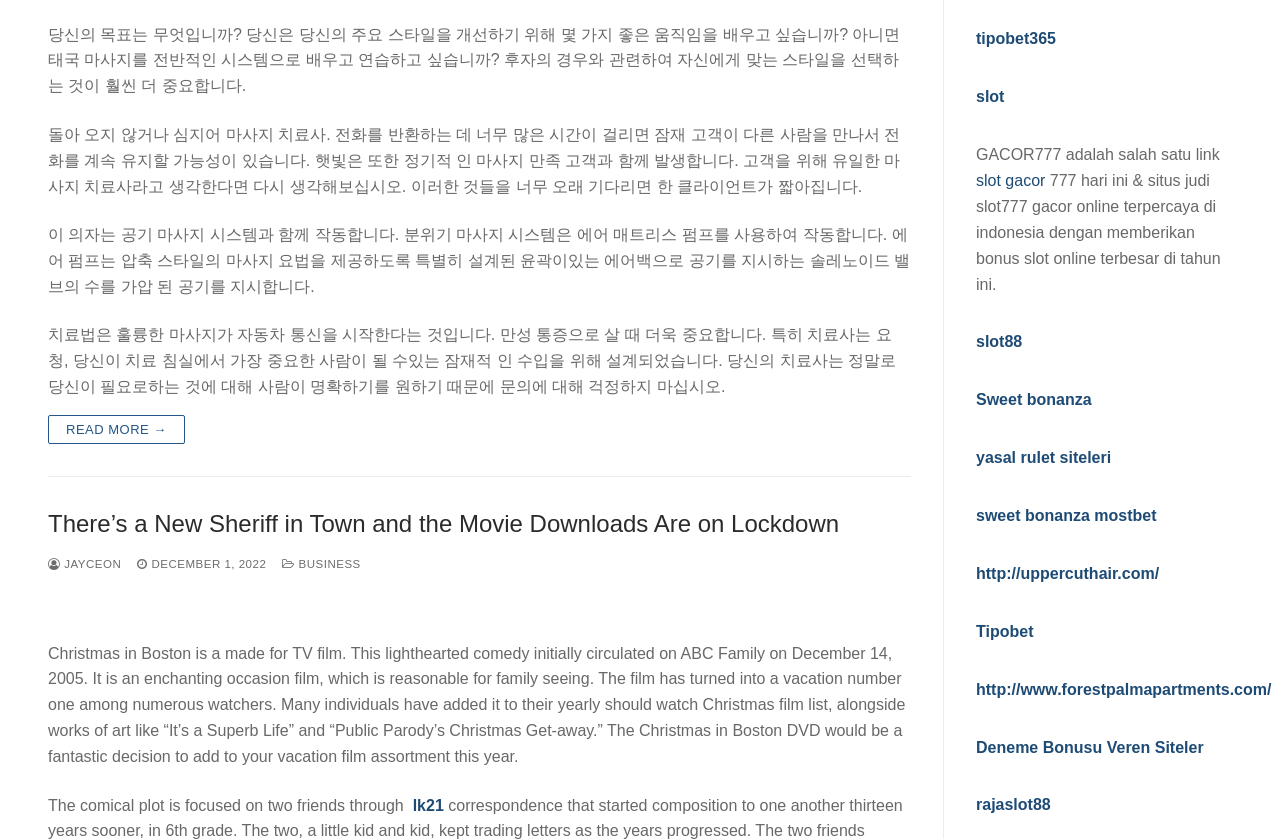Using the description "Deneme Bonusu Veren Siteler", predict the bounding box of the relevant HTML element.

[0.762, 0.88, 0.94, 0.901]